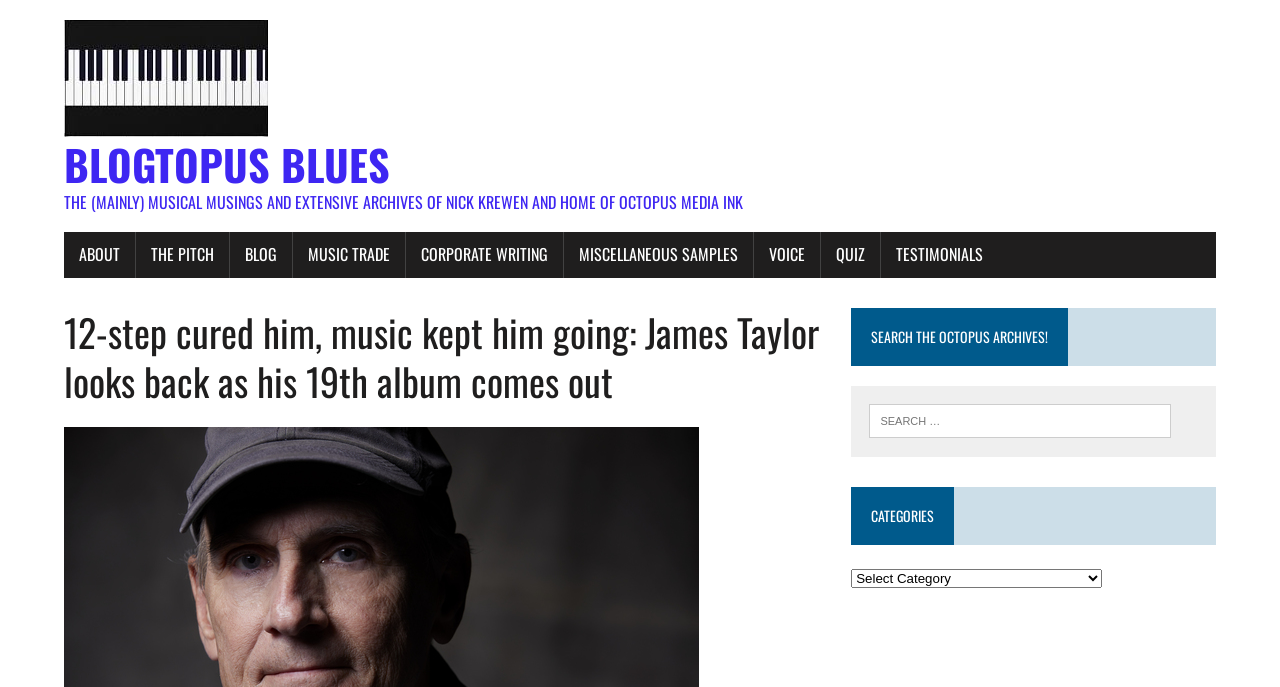From the image, can you give a detailed response to the question below:
How many links are in the main navigation menu?

I counted the number of link elements in the main navigation menu, which are 'ABOUT', 'THE PITCH', 'BLOG', 'MUSIC TRADE', 'CORPORATE WRITING', 'MISCELLANEOUS SAMPLES', 'VOICE', and 'QUIZ'. There are 8 links in total.